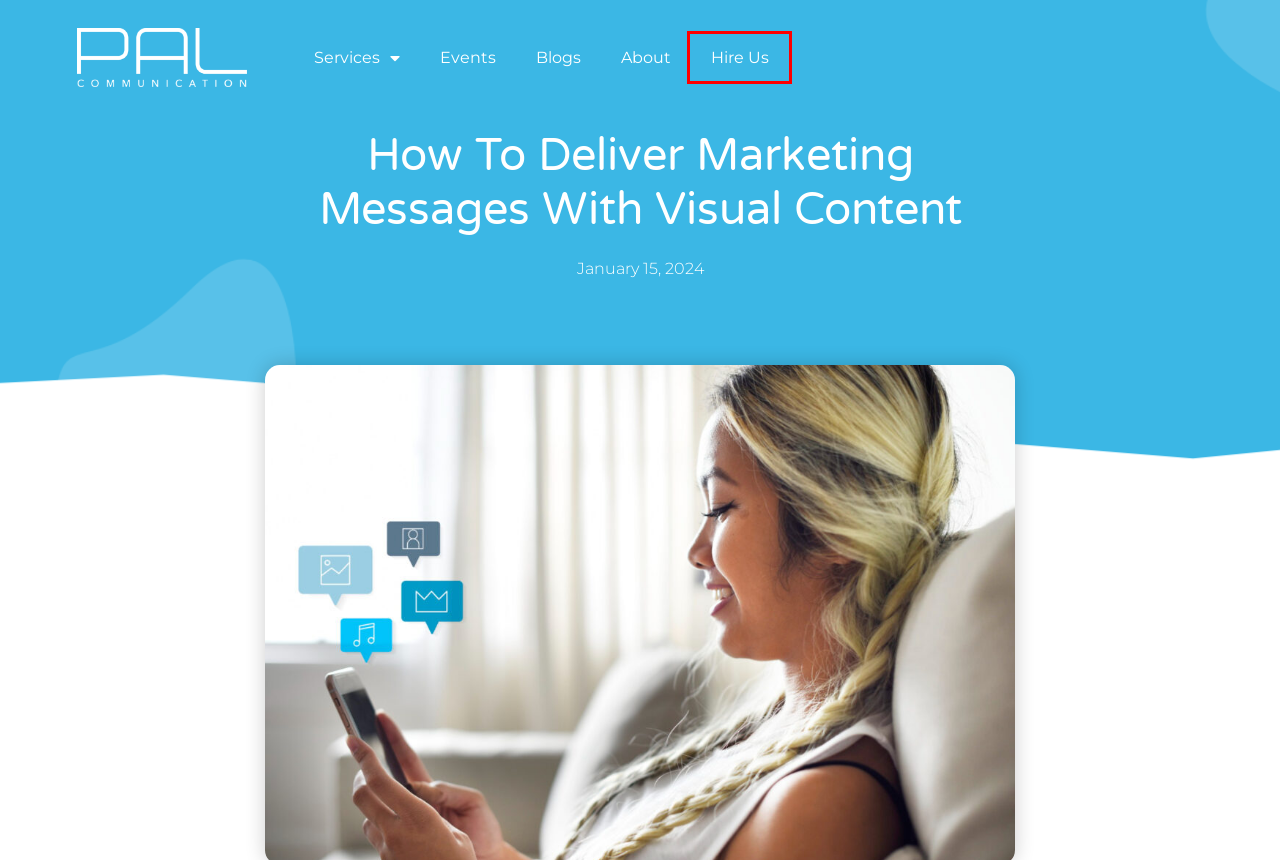A screenshot of a webpage is provided, featuring a red bounding box around a specific UI element. Identify the webpage description that most accurately reflects the new webpage after interacting with the selected element. Here are the candidates:
A. January 15, 2024 - Pal Communication
B. About - Pal Communication
C. Optimizing your UX/UI to Drive More Conversions - Pal Communication
D. Hire Us - Pal Communication
E. Events - Pal Communication
F. Tailored Made Solutions - Pal Communication
G. How Can You Use AI for Marketing? - Pal Communication
H. Blogs - Pal Communication

D